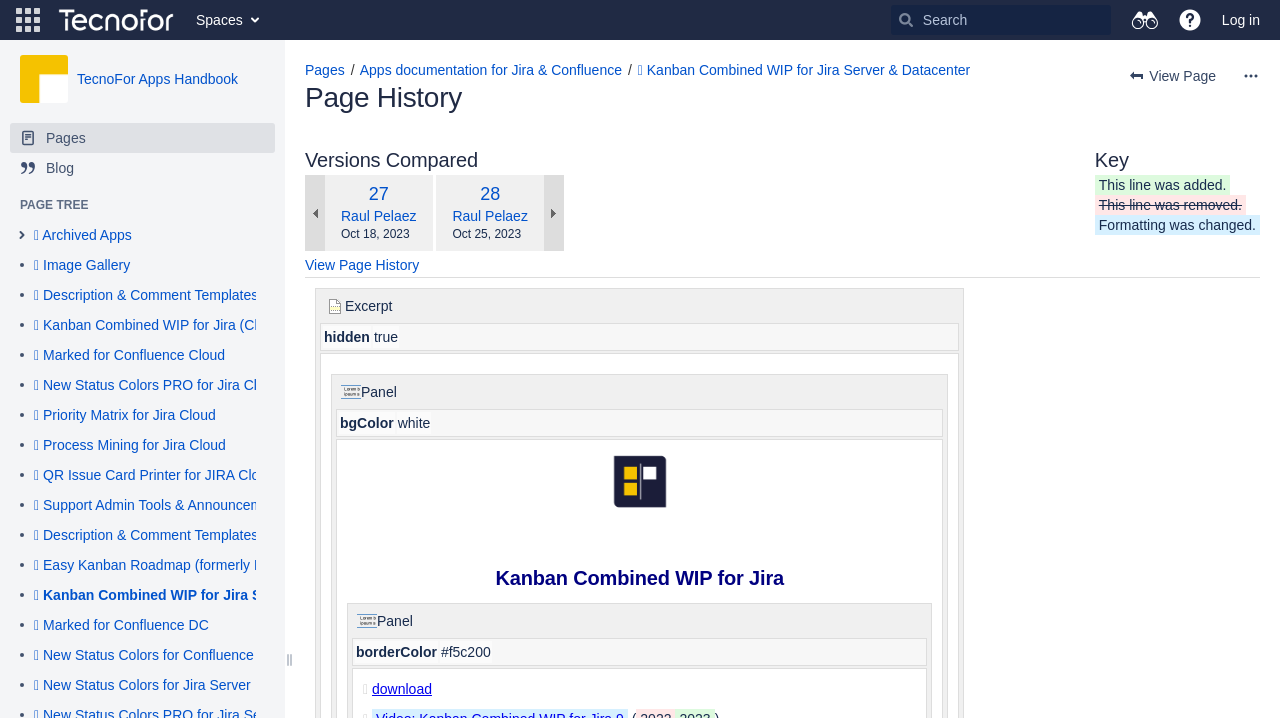Identify the bounding box coordinates of the area that should be clicked in order to complete the given instruction: "Expand item Archived Apps". The bounding box coordinates should be four float numbers between 0 and 1, i.e., [left, top, right, bottom].

[0.011, 0.316, 0.023, 0.338]